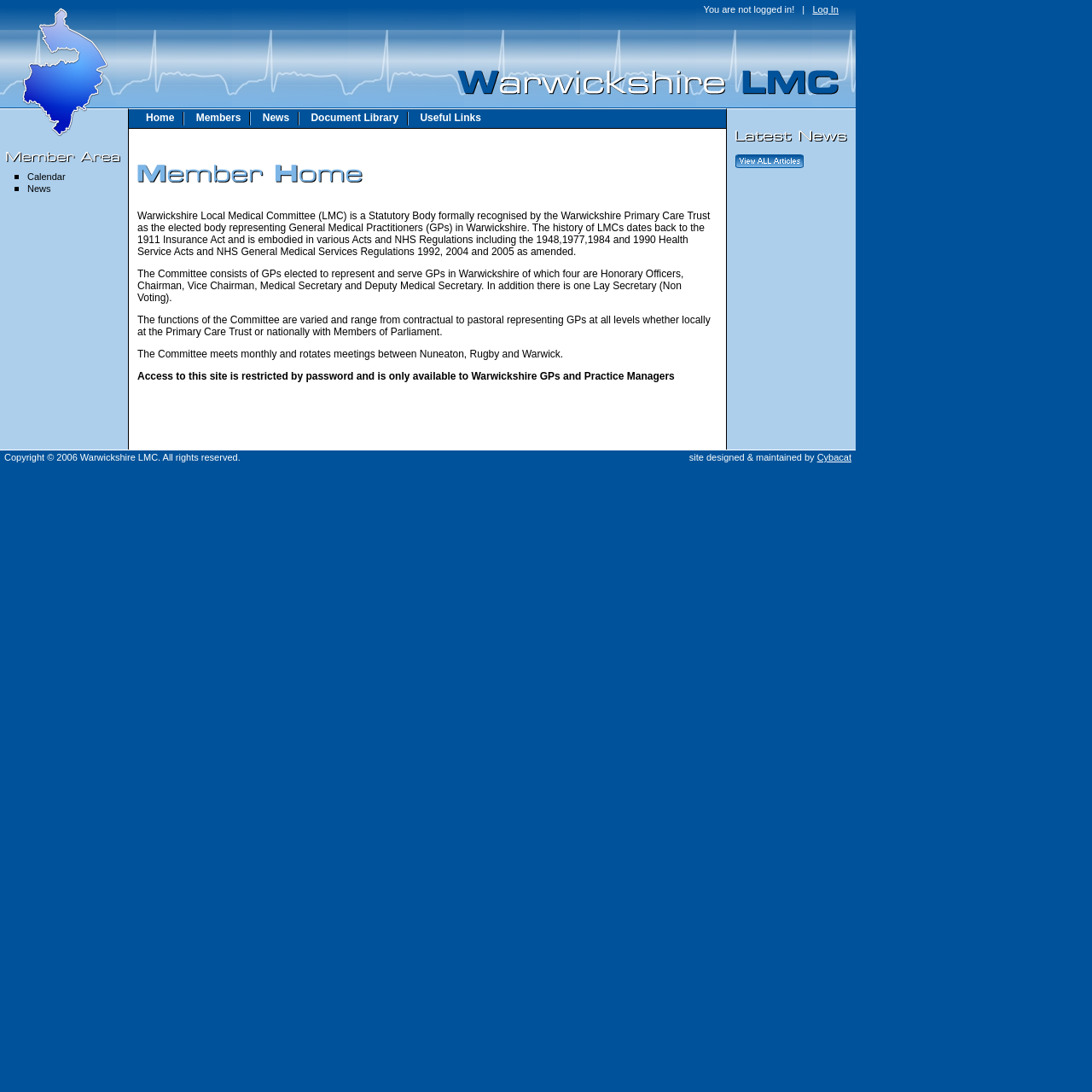Can you specify the bounding box coordinates for the region that should be clicked to fulfill this instruction: "View the calendar".

[0.013, 0.157, 0.06, 0.166]